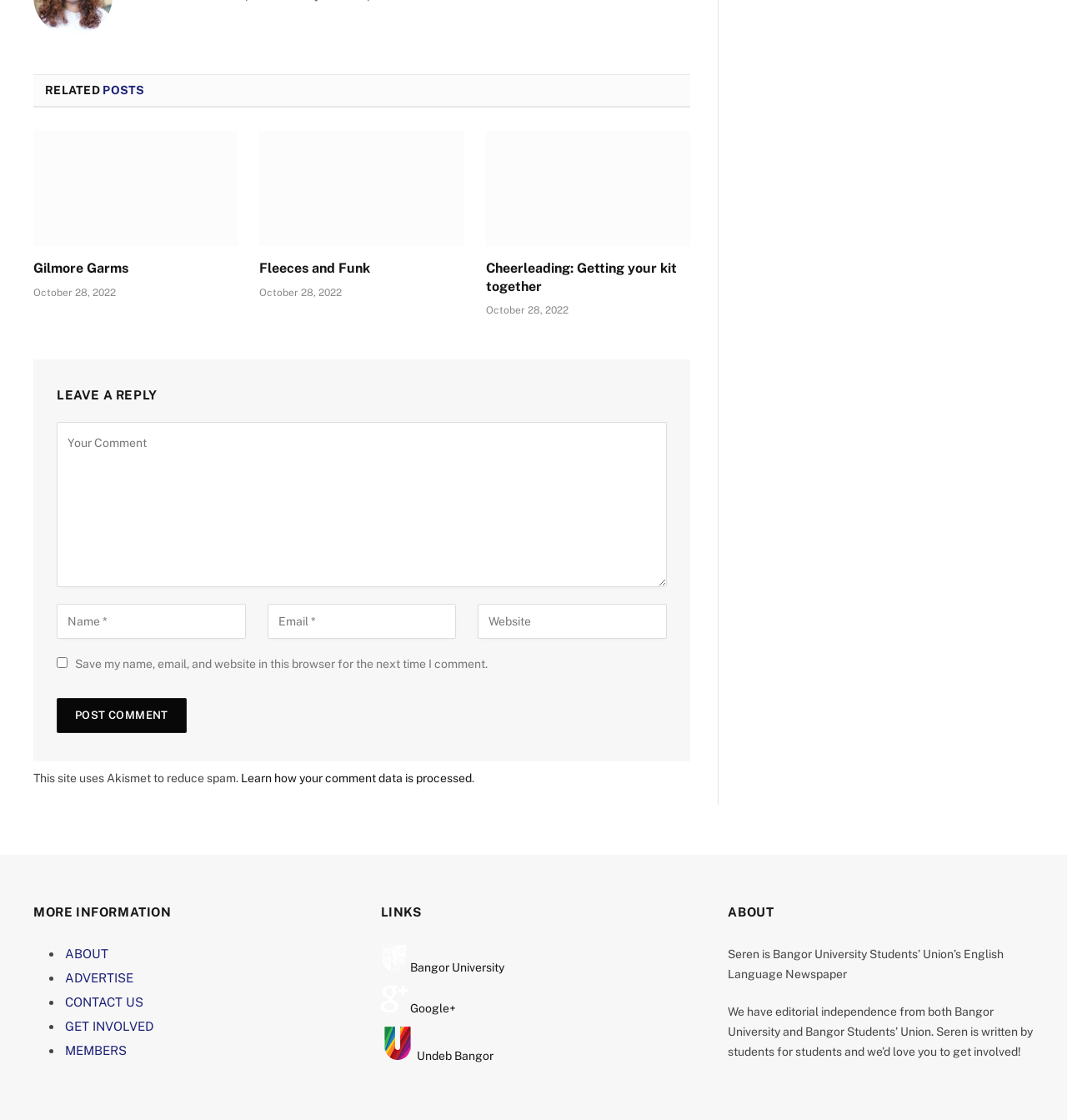Answer the question in one word or a short phrase:
How many images are there in the LINKS section?

3